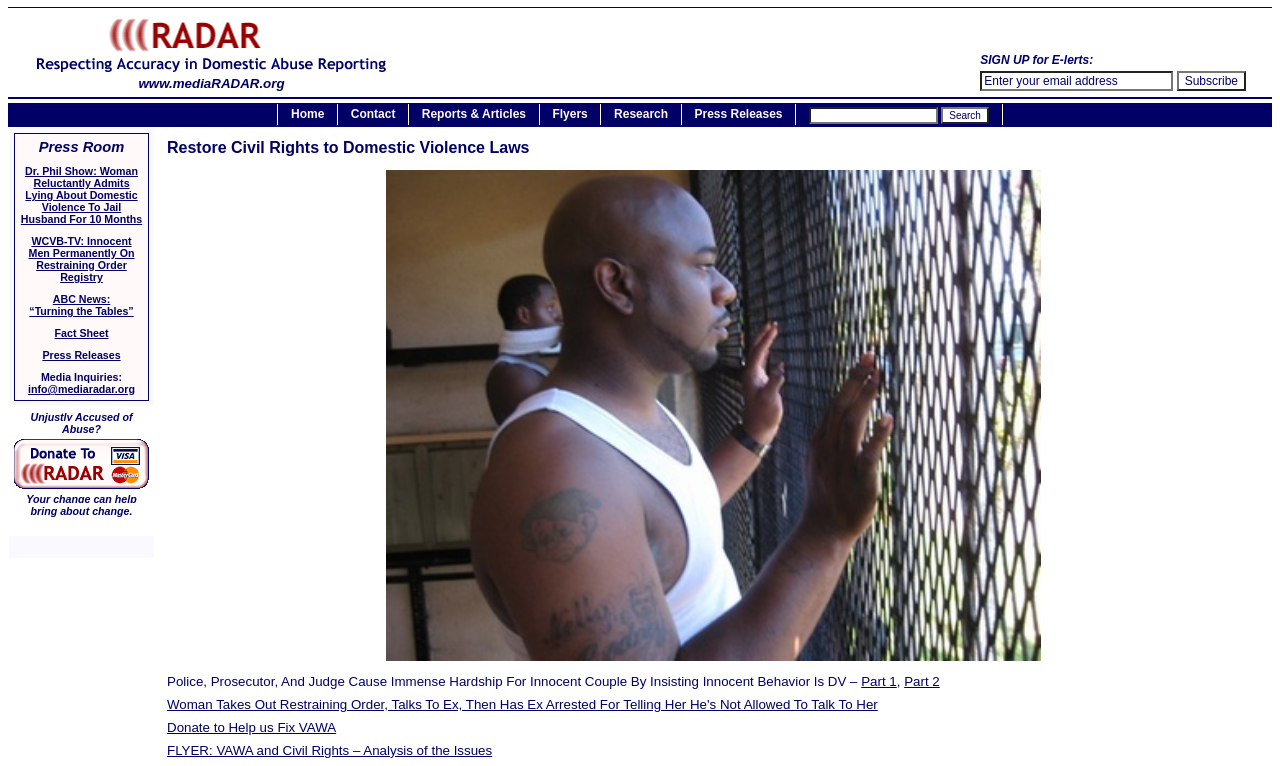Please identify the bounding box coordinates of the element on the webpage that should be clicked to follow this instruction: "Subscribe to E-lerts". The bounding box coordinates should be given as four float numbers between 0 and 1, formatted as [left, top, right, bottom].

[0.919, 0.093, 0.973, 0.119]